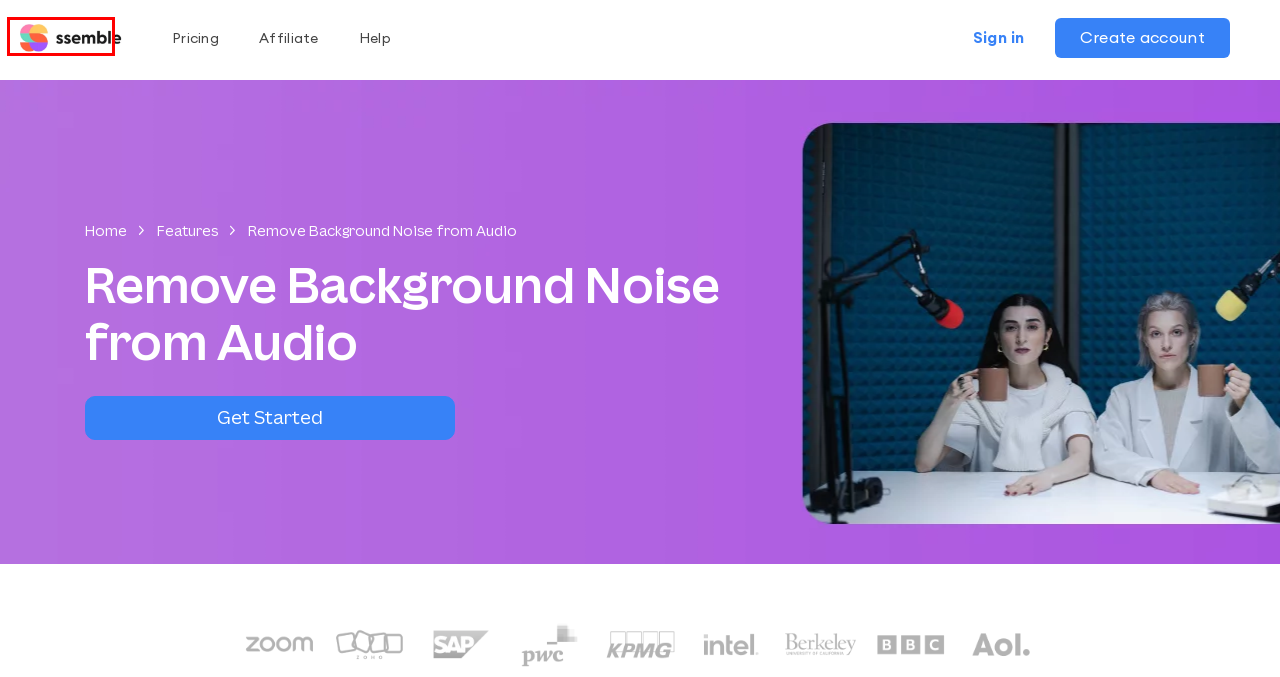Consider the screenshot of a webpage with a red bounding box and select the webpage description that best describes the new page that appears after clicking the element inside the red box. Here are the candidates:
A. Video Editing Features - Simple But Powerful - Ssemble
B. Privacy Policy | Ssemble
C. Ssemble
D. Ssemble YouTube Shorts Maker
E. Ssemble Affiliate Program - Earn Rewards
F. Remove Background Noise From Video Online | Ssemble
G. Free Online Youtube Downloader | Ssemble
H. Pricing | Ssemble

D